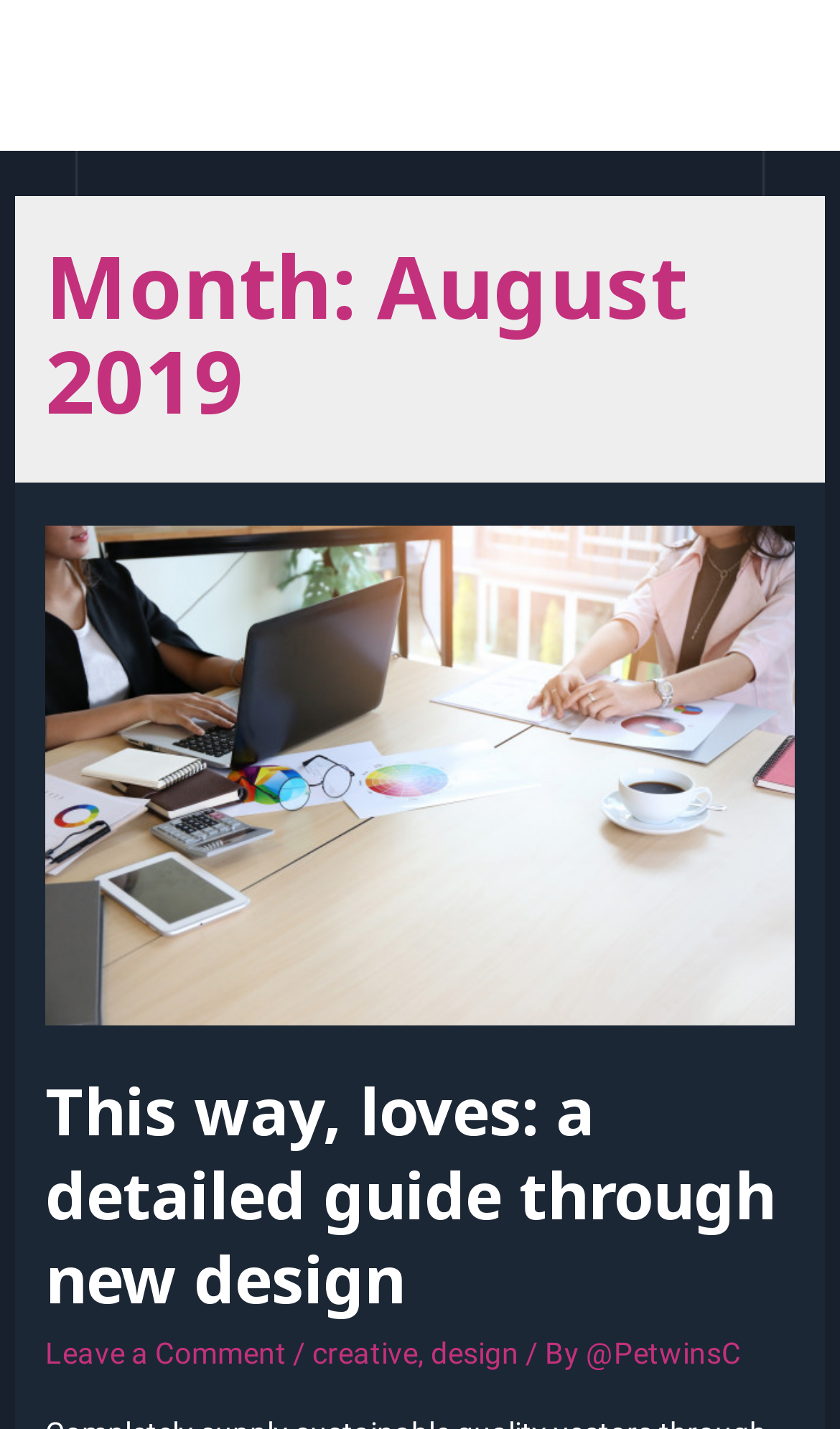Please answer the following question using a single word or phrase: 
What is the title of the article?

This way, loves: a detailed guide through new design